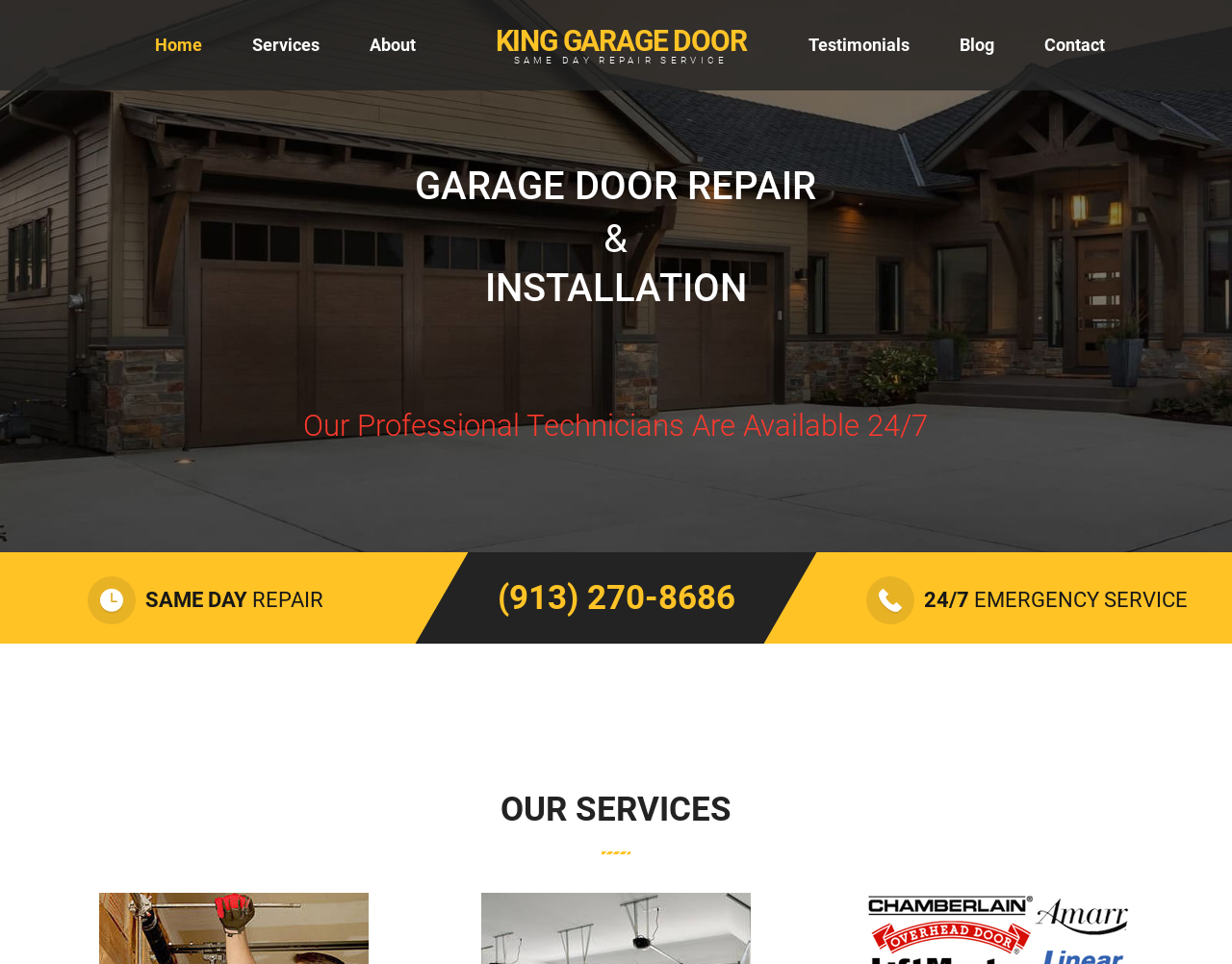What is the availability of their technicians?
Look at the image and construct a detailed response to the question.

The static text element on the webpage says 'Our Professional Technicians Are Available 24/7', which implies that their technicians are available to provide services 24 hours a day, 7 days a week.